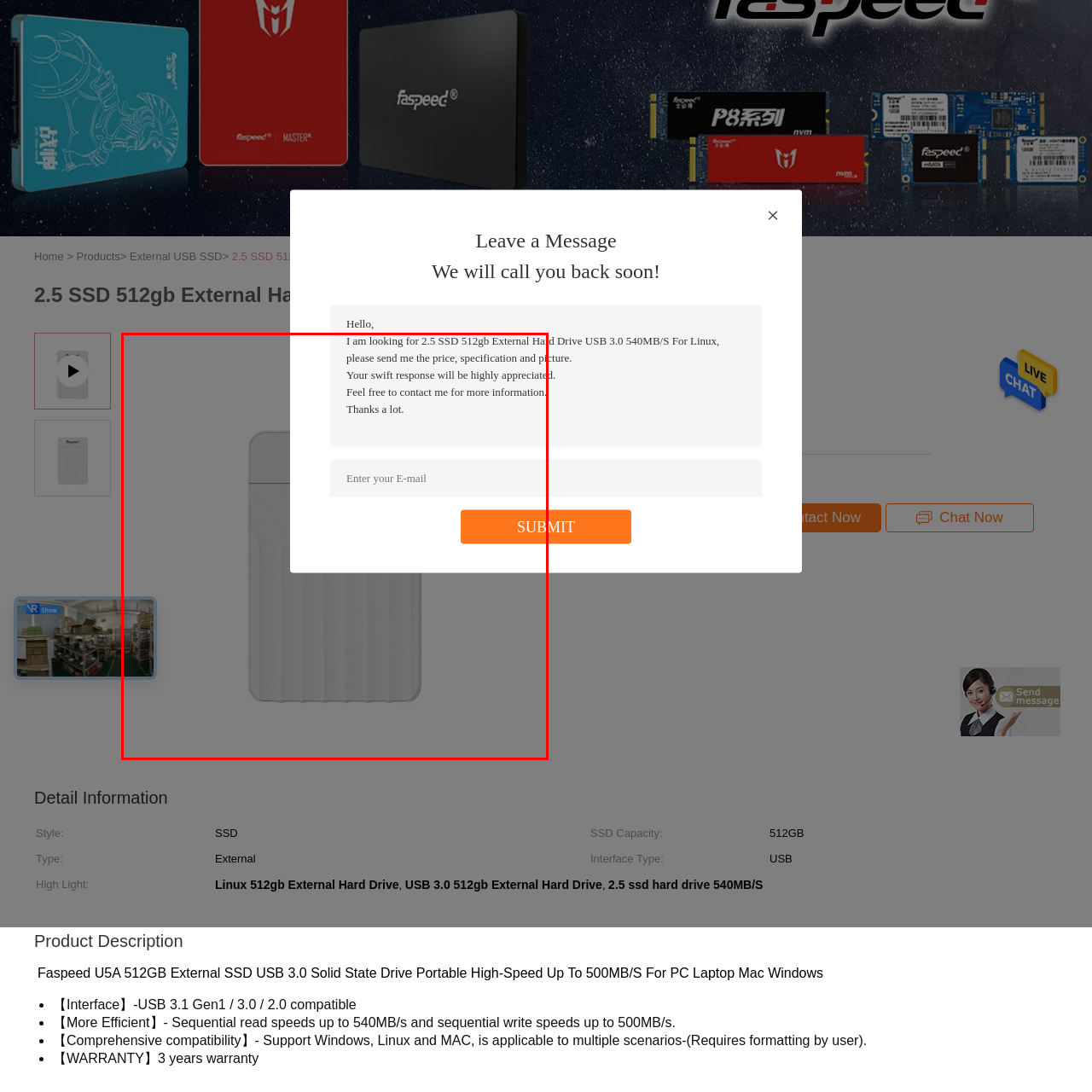Refer to the image marked by the red boundary and provide a single word or phrase in response to the question:
How many operating systems is the Faspeed U5A model compatible with?

Three